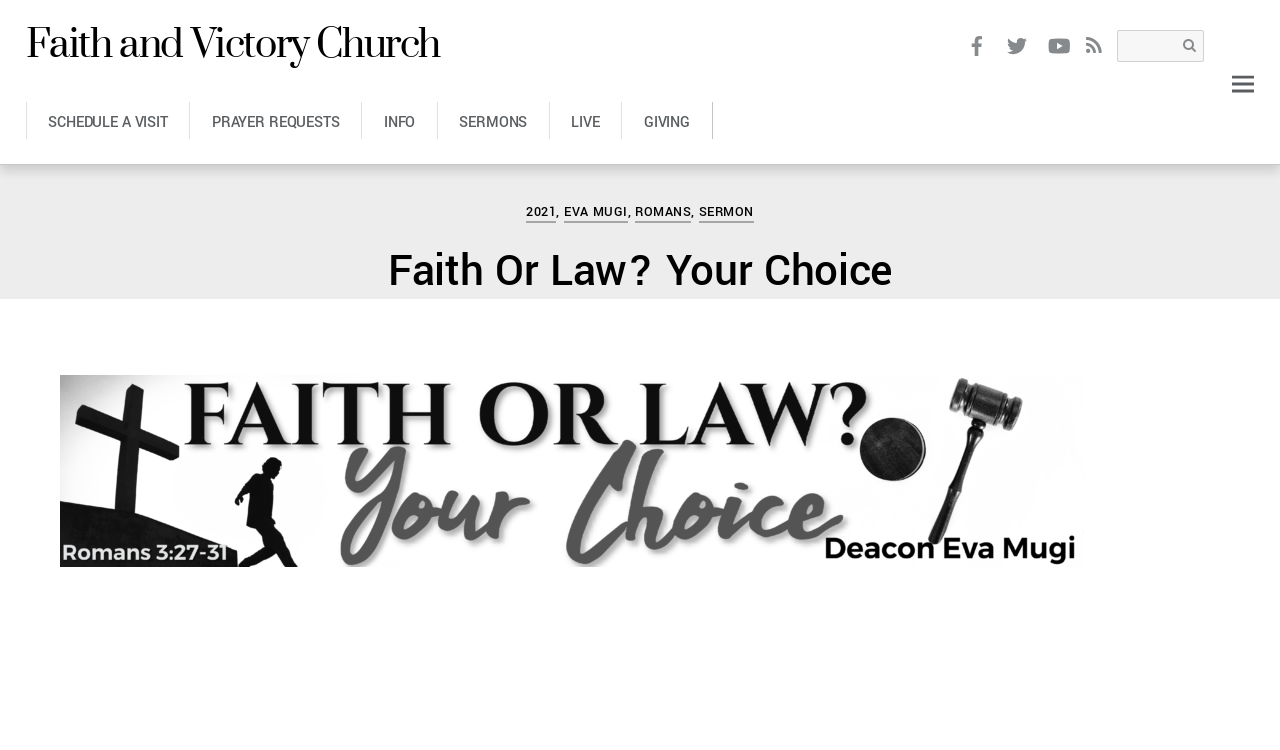Identify the main title of the webpage and generate its text content.

Faith Or Law? Your Choice